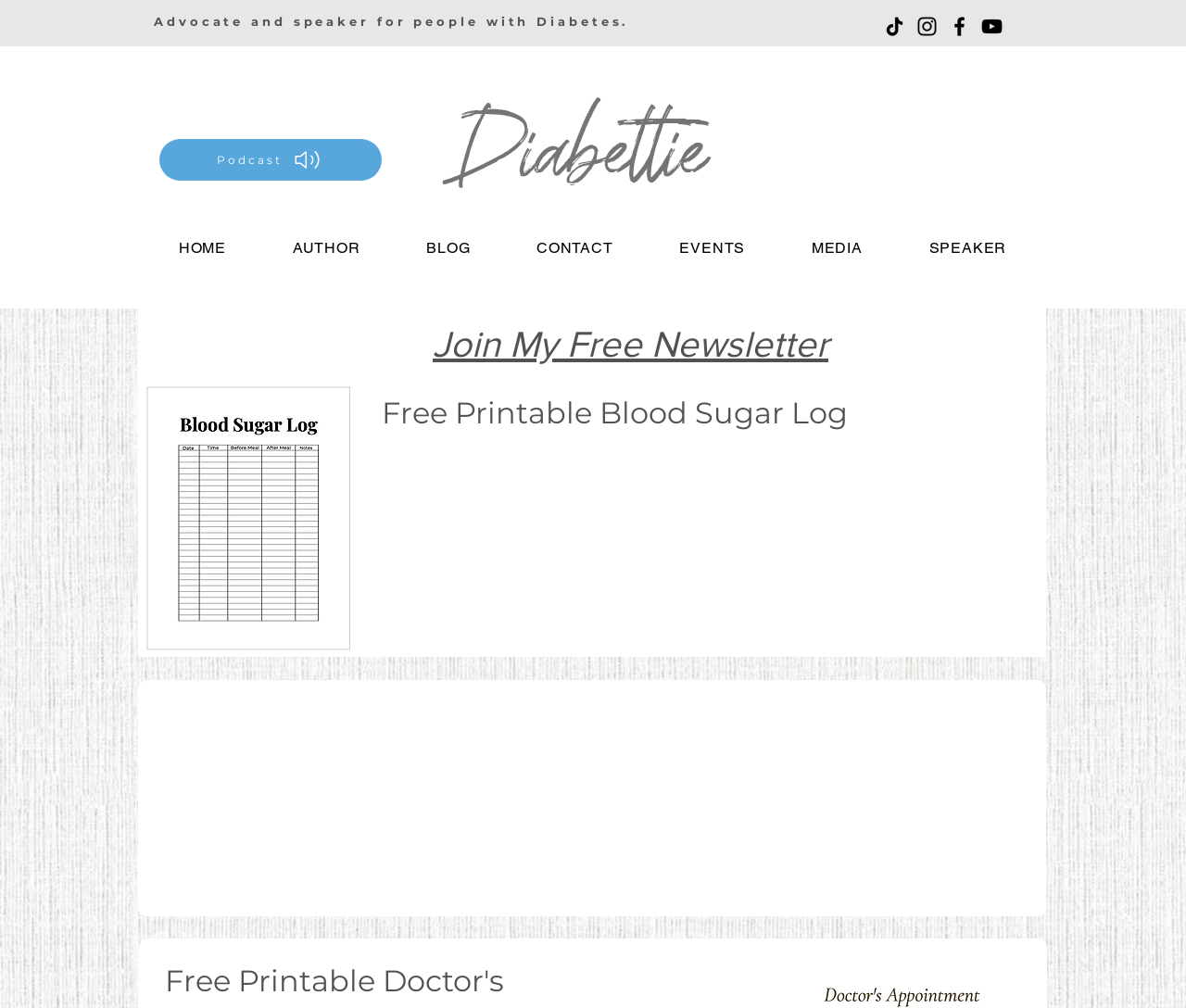Provide the bounding box coordinates of the HTML element described by the text: "aria-label="YouTube"". The coordinates should be in the format [left, top, right, bottom] with values between 0 and 1.

[0.826, 0.014, 0.847, 0.039]